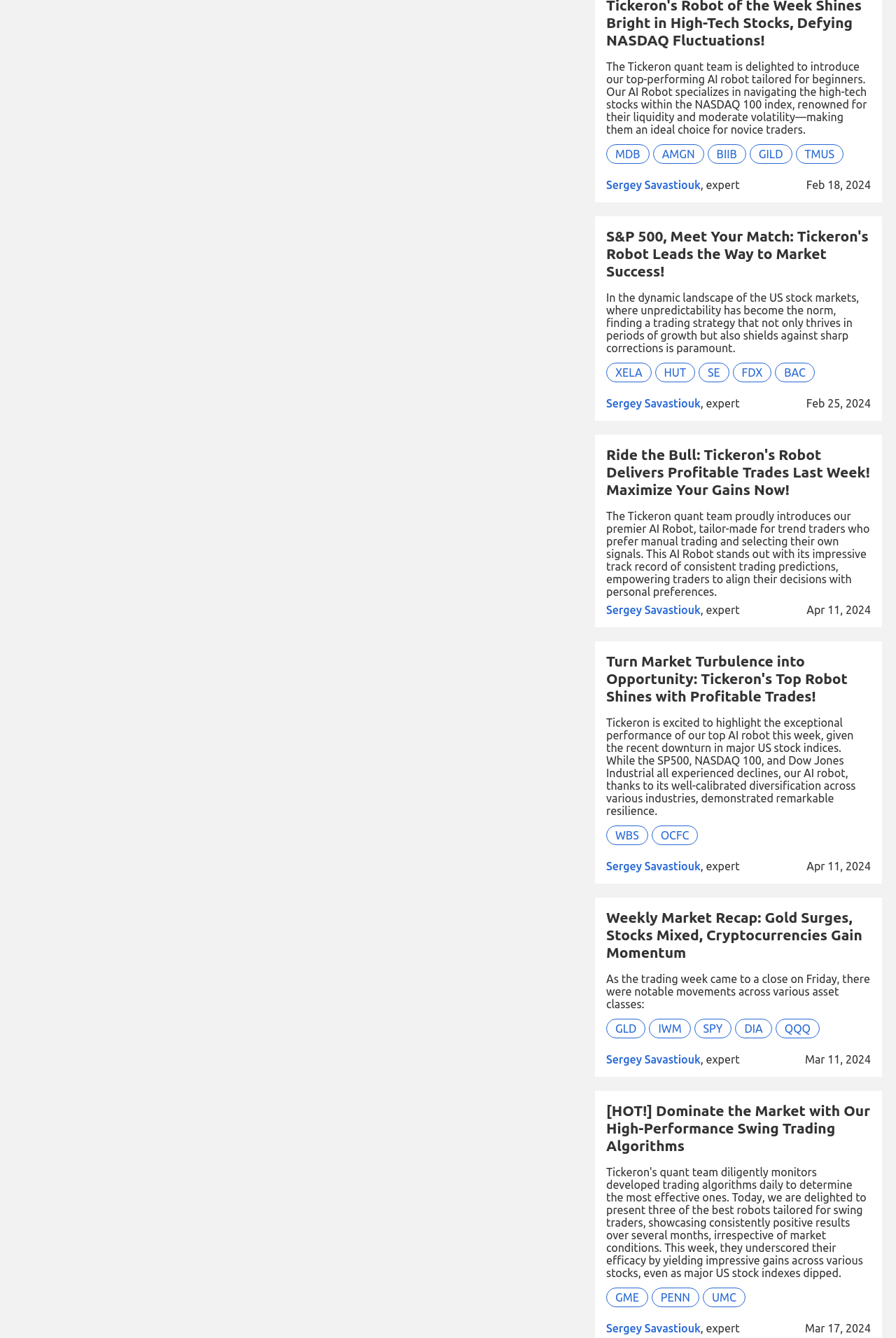Please provide a detailed answer to the question below based on the screenshot: 
What is the main focus of the AI robot introduced by Tickeron?

According to the introductory text, the AI robot specializes in navigating high-tech stocks within the NASDAQ 100 index, which are known for their liquidity and moderate volatility, making them an ideal choice for novice traders.